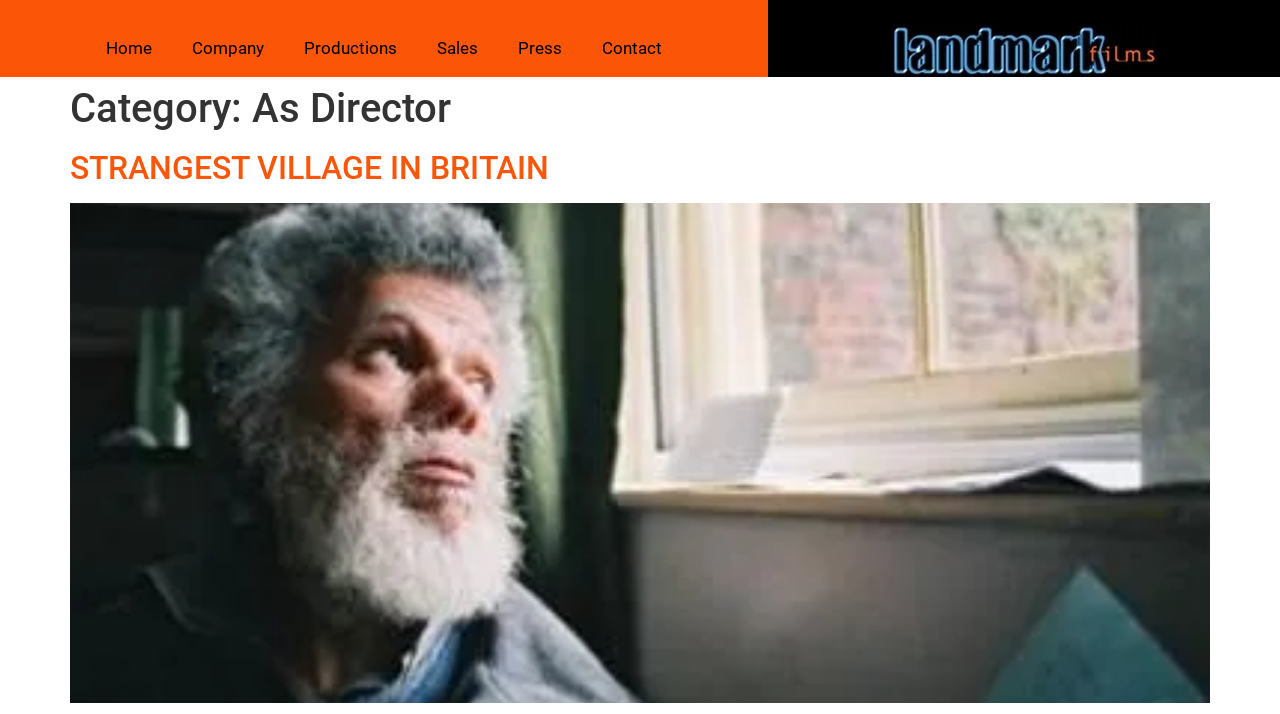How many navigation links are at the top of the page?
Ensure your answer is thorough and detailed.

I counted the number of link elements at the top of the webpage, which are 'Home', 'Company', 'Productions', 'Sales', 'Press', and 'Contact'. There are six navigation links in total.